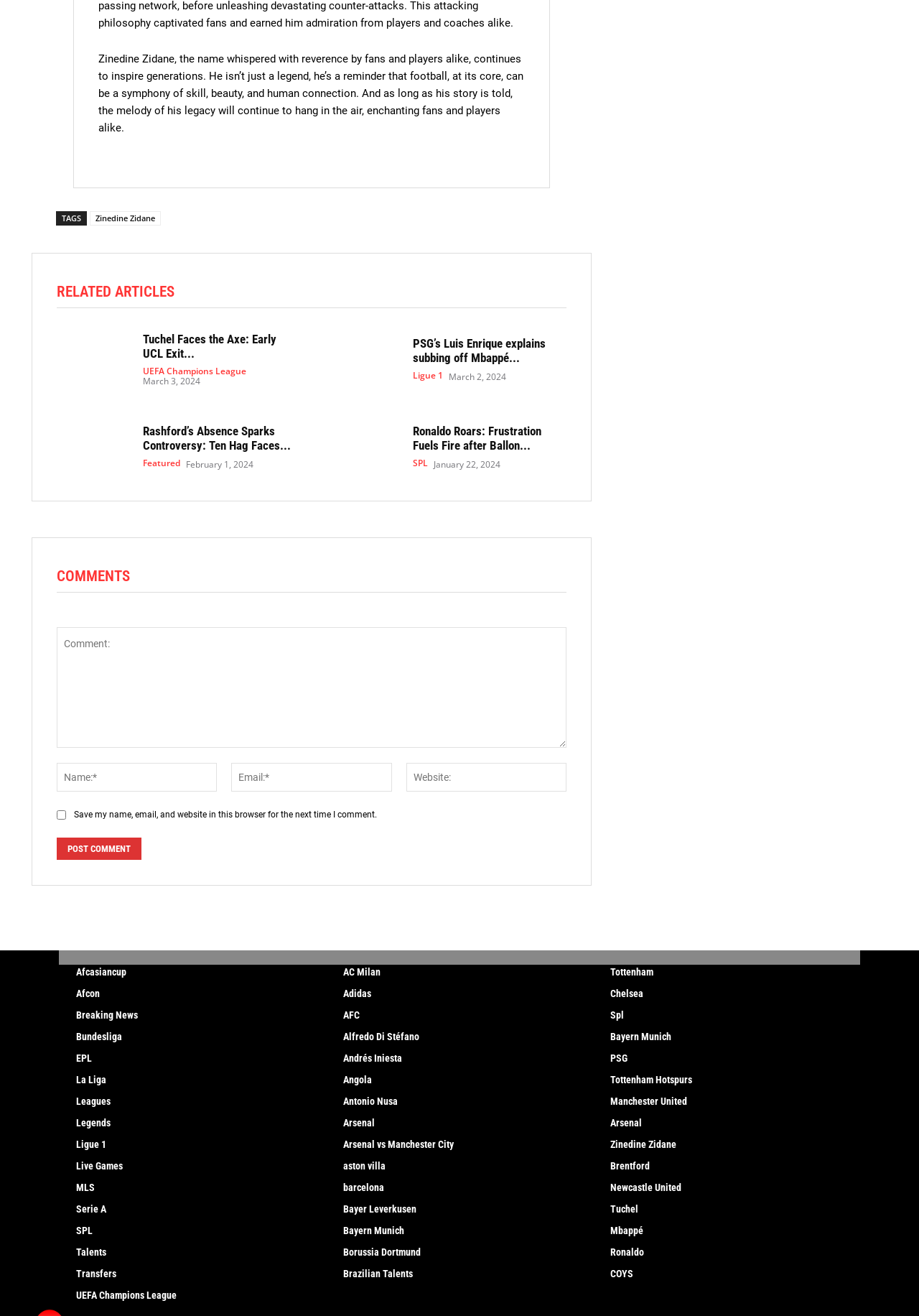Answer the question below using just one word or a short phrase: 
How many related articles are listed on the webpage?

5